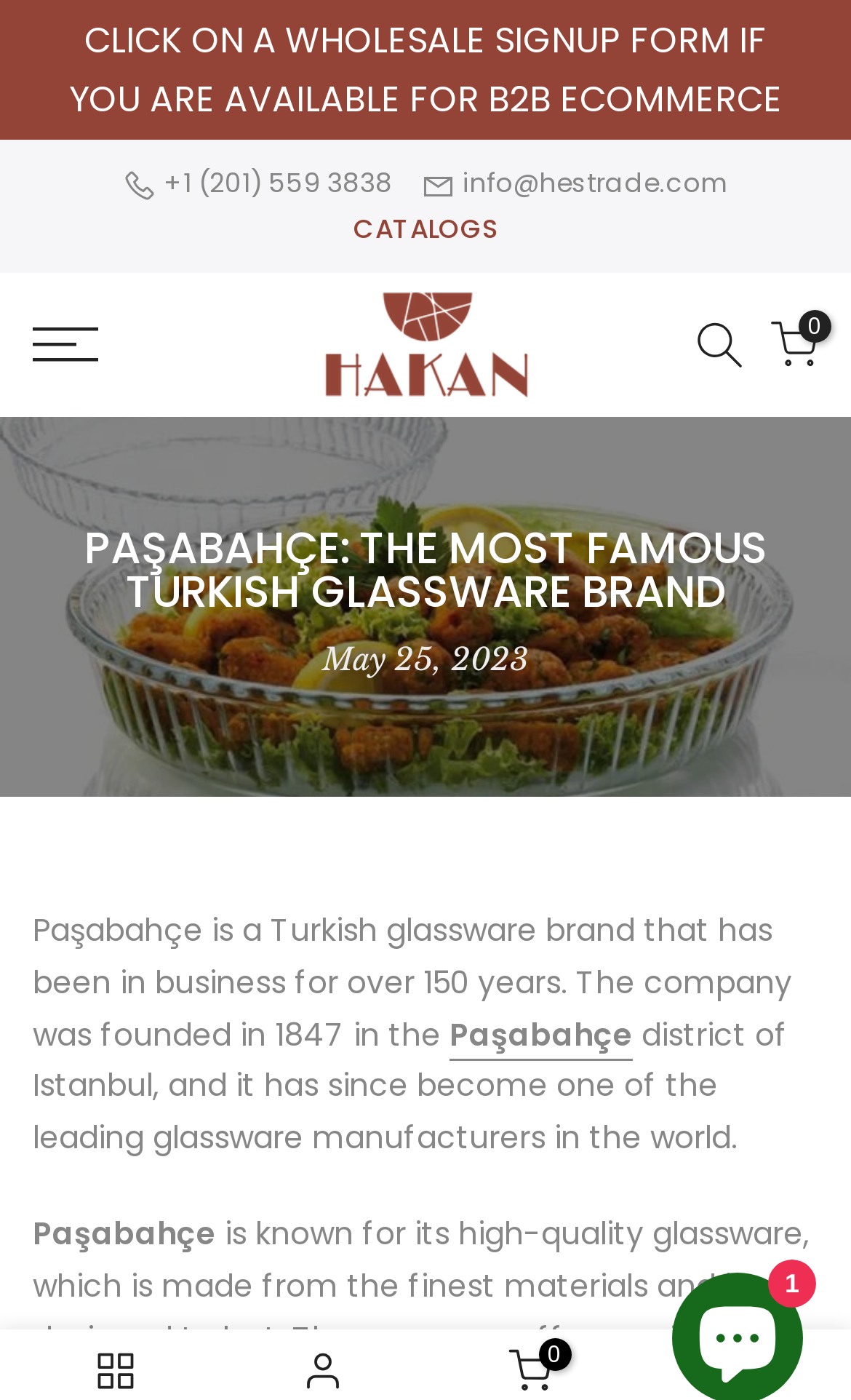Identify the bounding box coordinates of the clickable region necessary to fulfill the following instruction: "Call the phone number". The bounding box coordinates should be four float numbers between 0 and 1, i.e., [left, top, right, bottom].

[0.144, 0.118, 0.469, 0.144]